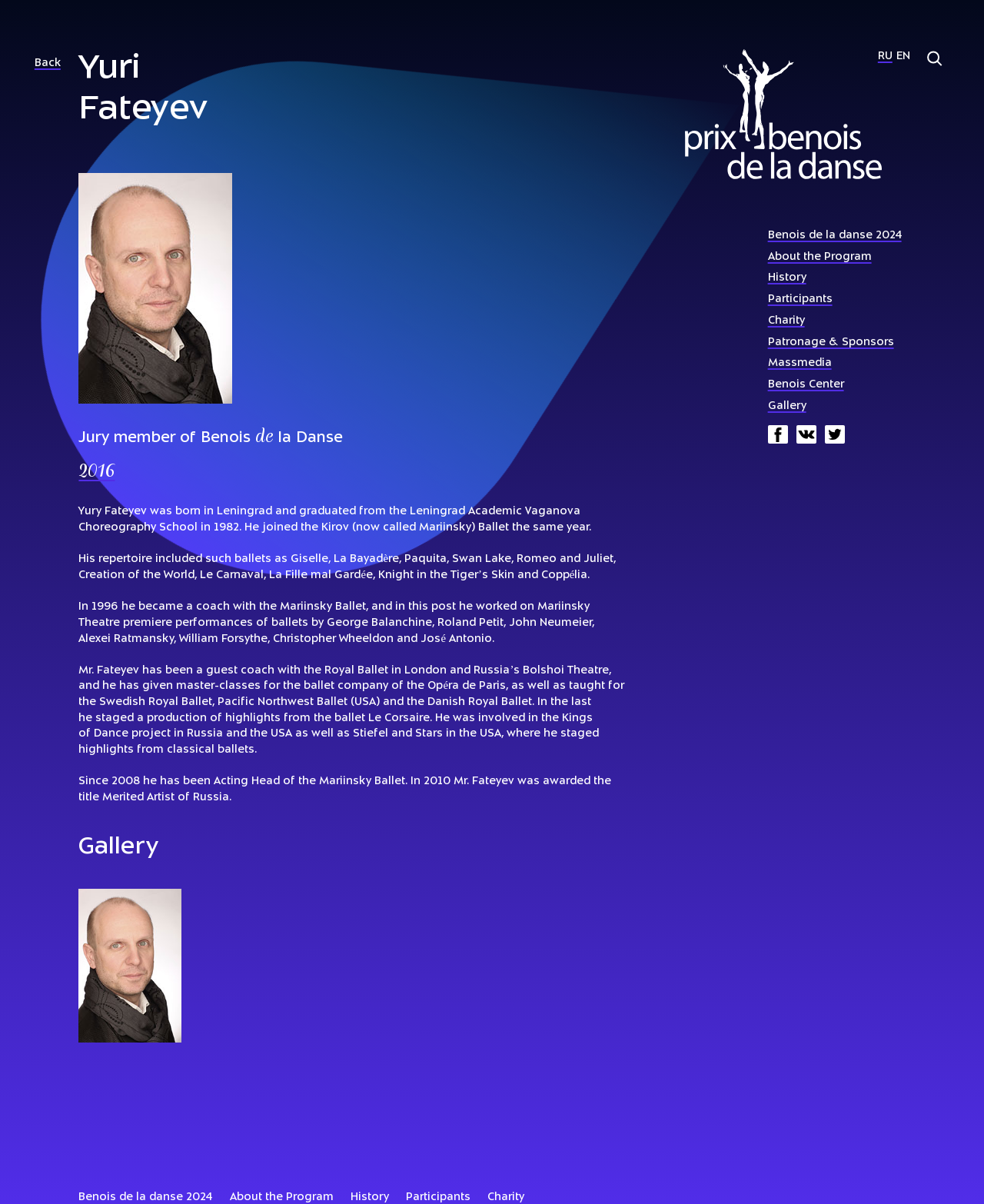What is the name of the ballet company where Yuri Fateyev worked?
Answer the question with a single word or phrase derived from the image.

Mariinsky Ballet